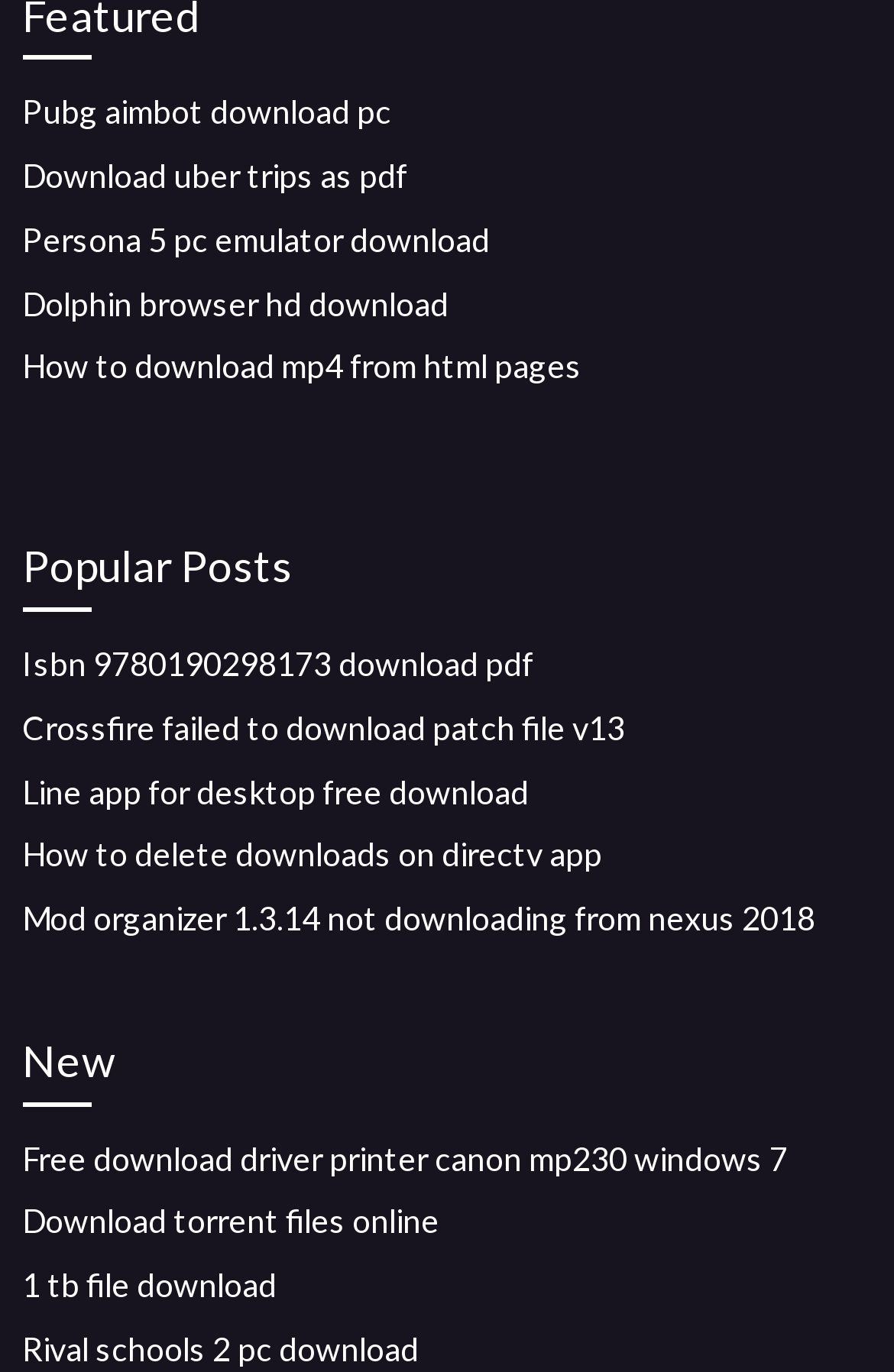What is the category of the posts above the 'New' heading? Using the information from the screenshot, answer with a single word or phrase.

Popular Posts